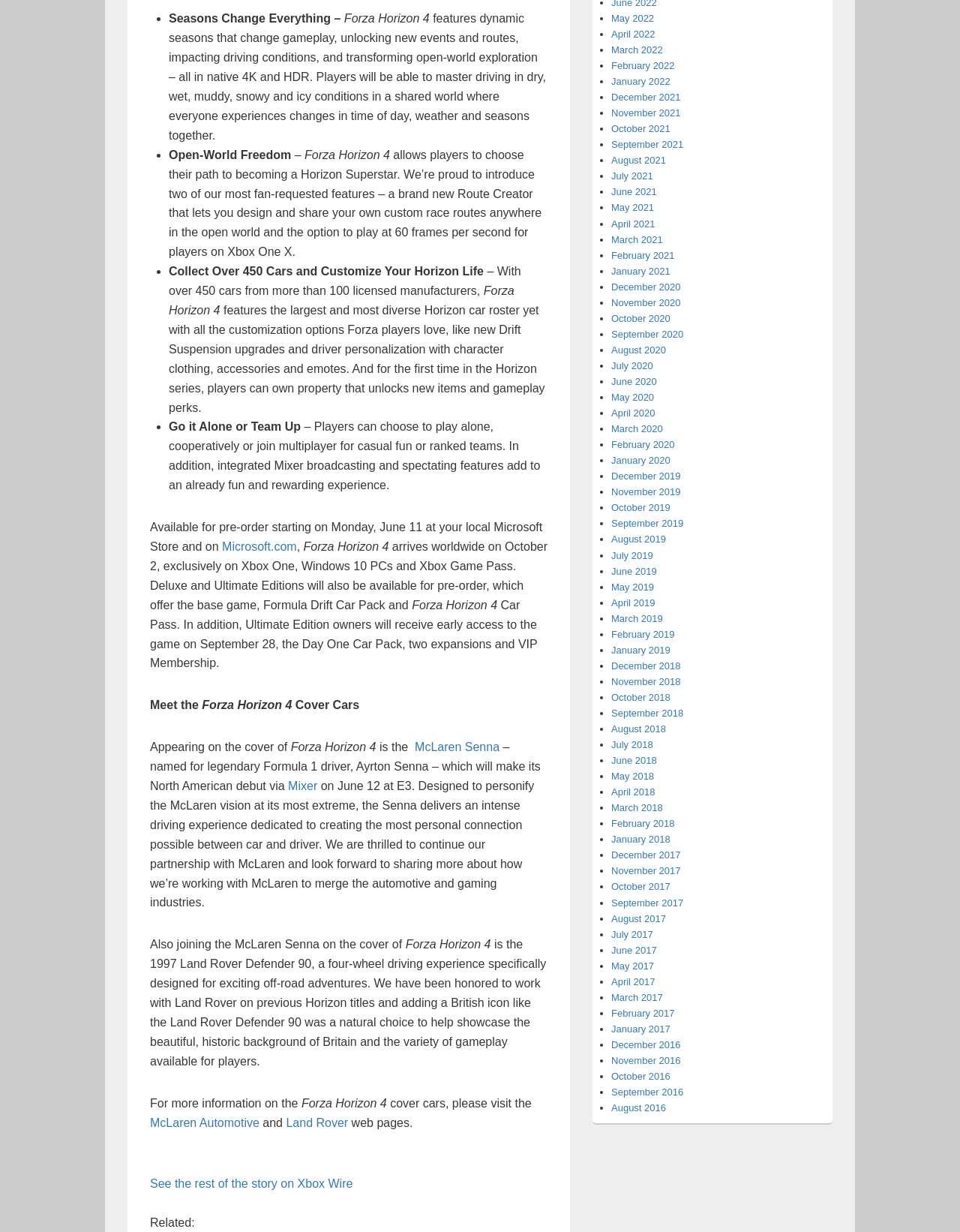Please identify the bounding box coordinates of the clickable region that I should interact with to perform the following instruction: "Read the rest of the story on Xbox Wire". The coordinates should be expressed as four float numbers between 0 and 1, i.e., [left, top, right, bottom].

[0.156, 0.956, 0.367, 0.966]